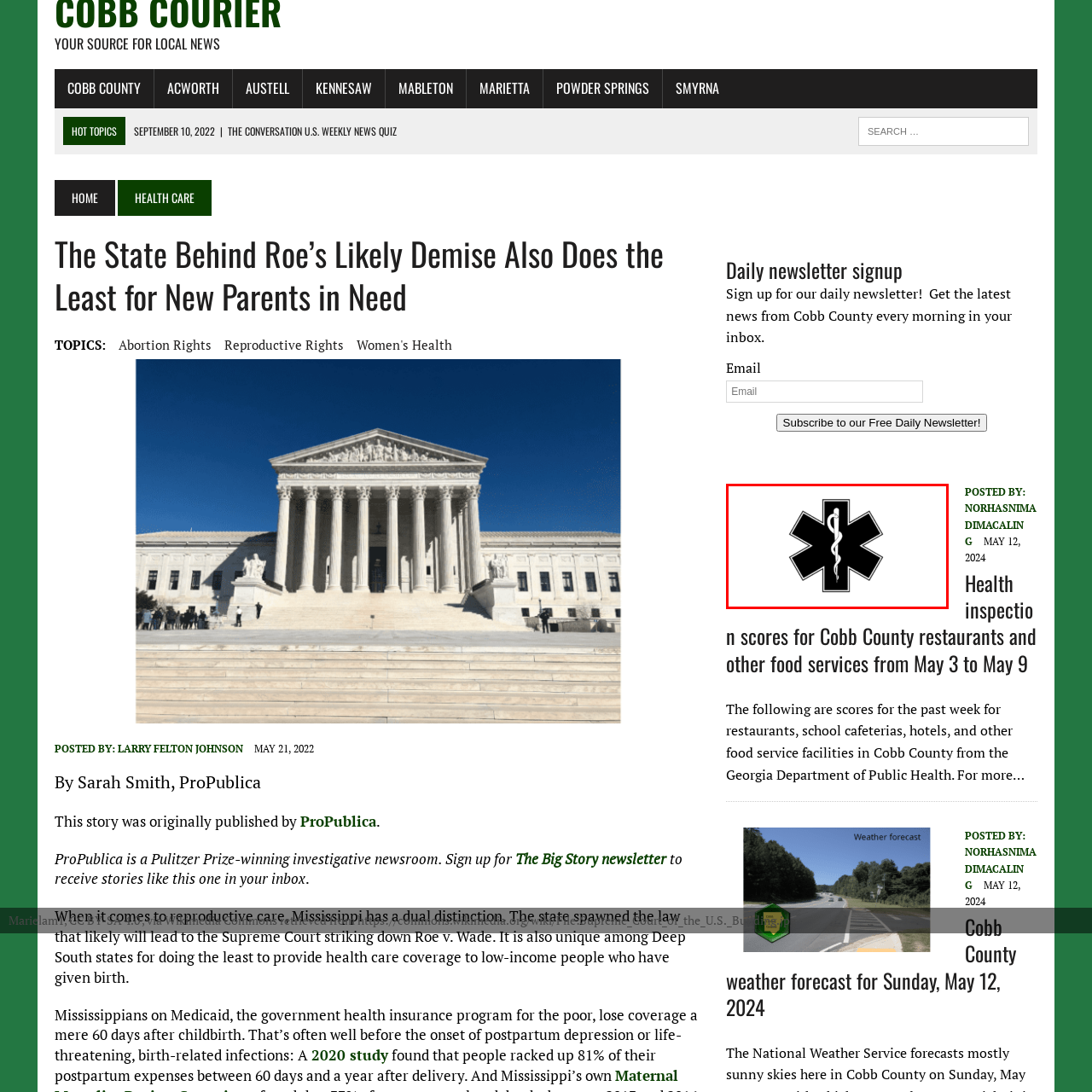Look at the image enclosed within the red outline and answer the question with a single word or phrase:
What is the Rod of Asclepius?

A staff with a snake wrapped around it